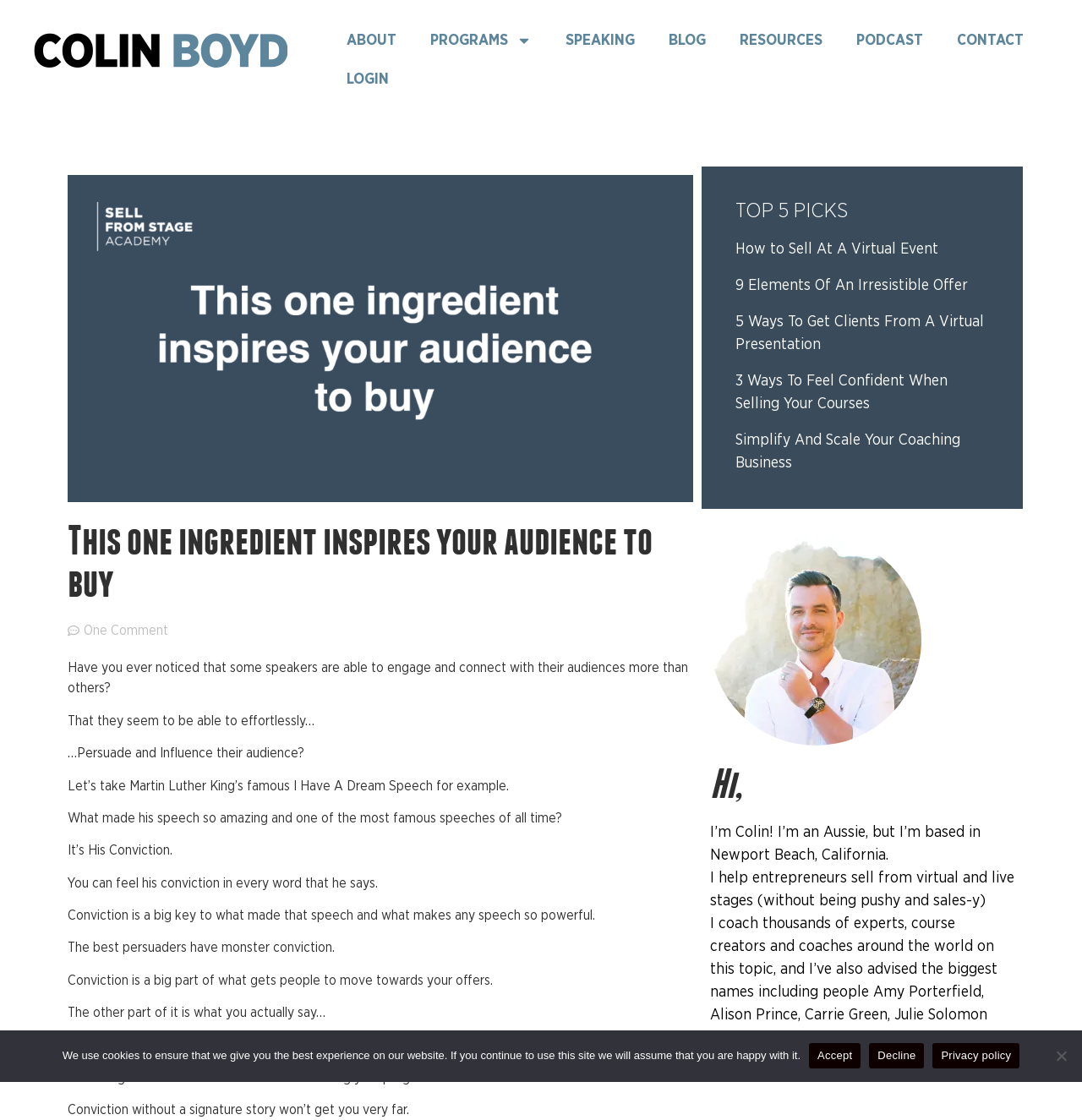Please identify the bounding box coordinates of the element I need to click to follow this instruction: "Learn about the top 5 picks".

[0.68, 0.179, 0.914, 0.198]